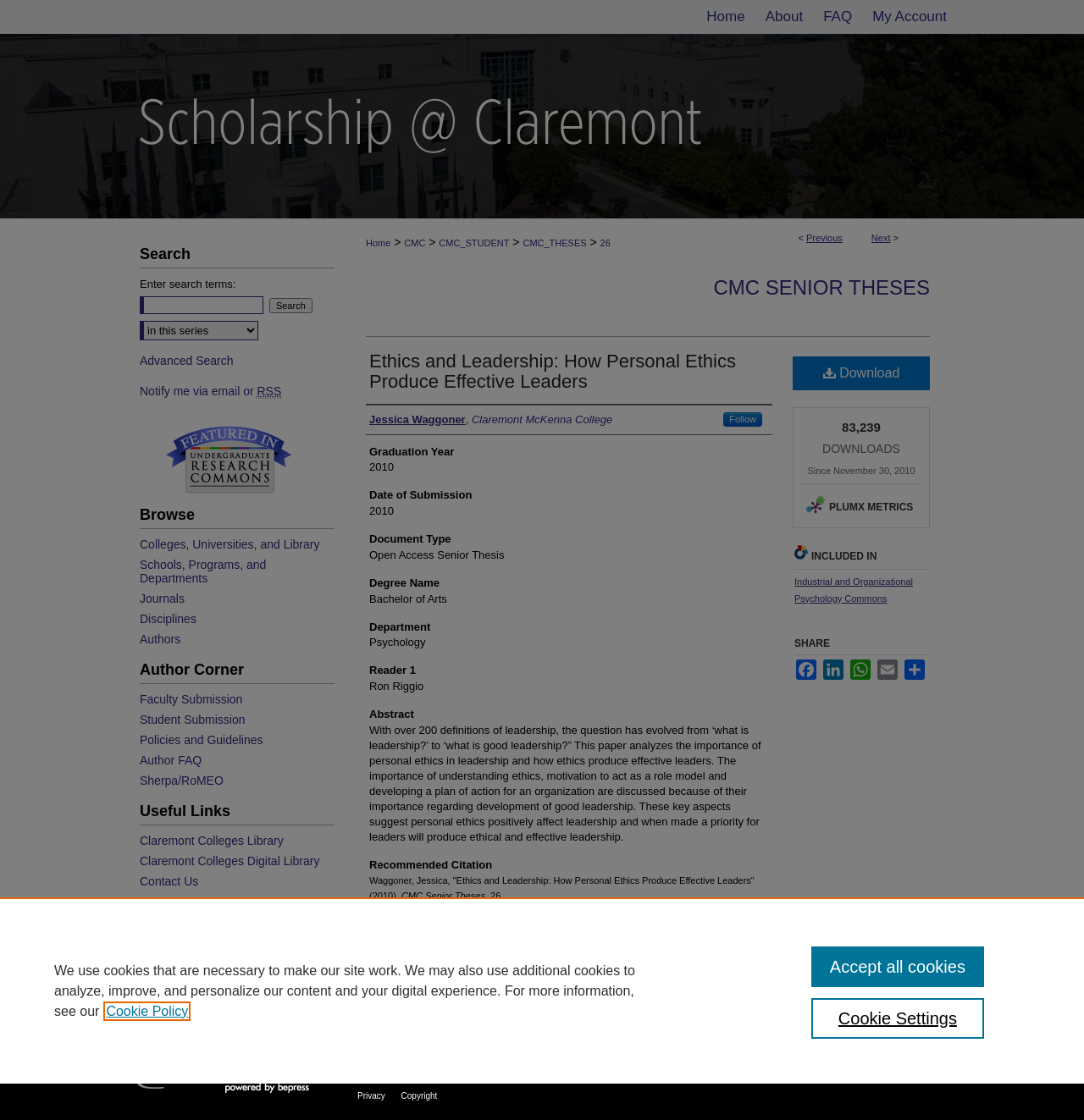Determine the bounding box coordinates of the clickable region to follow the instruction: "Share on Facebook".

[0.733, 0.589, 0.755, 0.607]